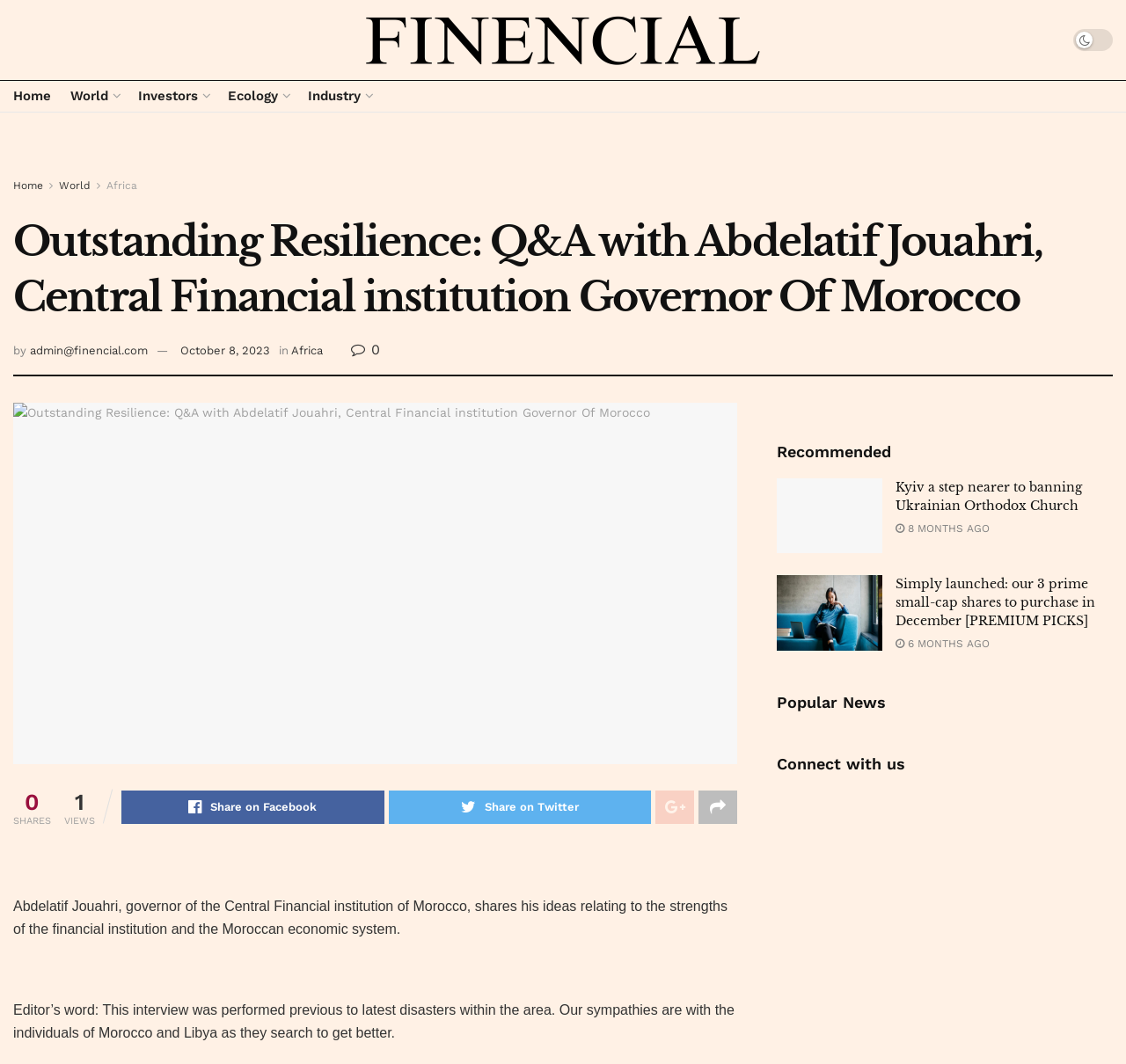Please provide the bounding box coordinates for the element that needs to be clicked to perform the following instruction: "Read the article 'Outstanding Resilience: Q&A with Abdelatif Jouahri, Central Financial institution Governor Of Morocco'". The coordinates should be given as four float numbers between 0 and 1, i.e., [left, top, right, bottom].

[0.012, 0.378, 0.655, 0.718]